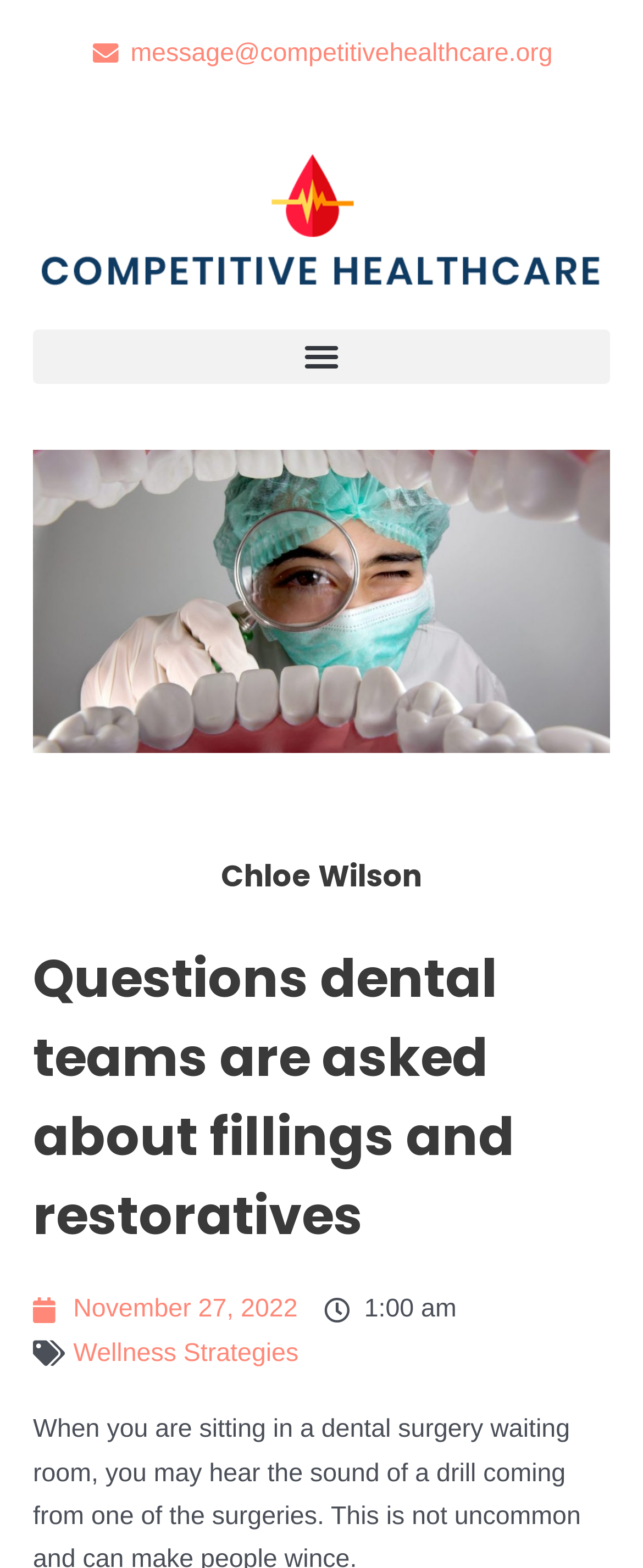Use a single word or phrase to answer the question:
Who is the author of the article?

Chloe Wilson